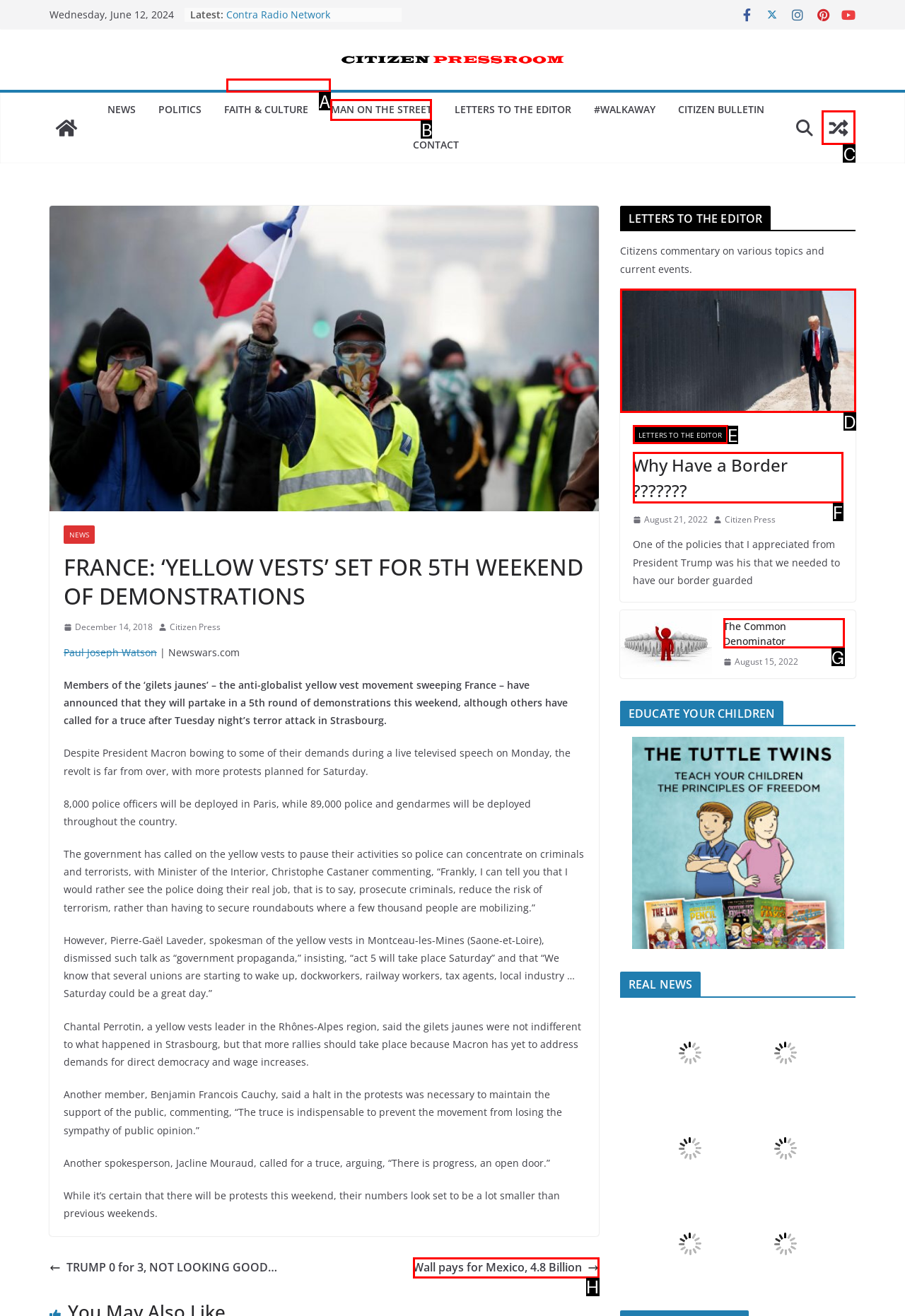To perform the task "View a random post", which UI element's letter should you select? Provide the letter directly.

C